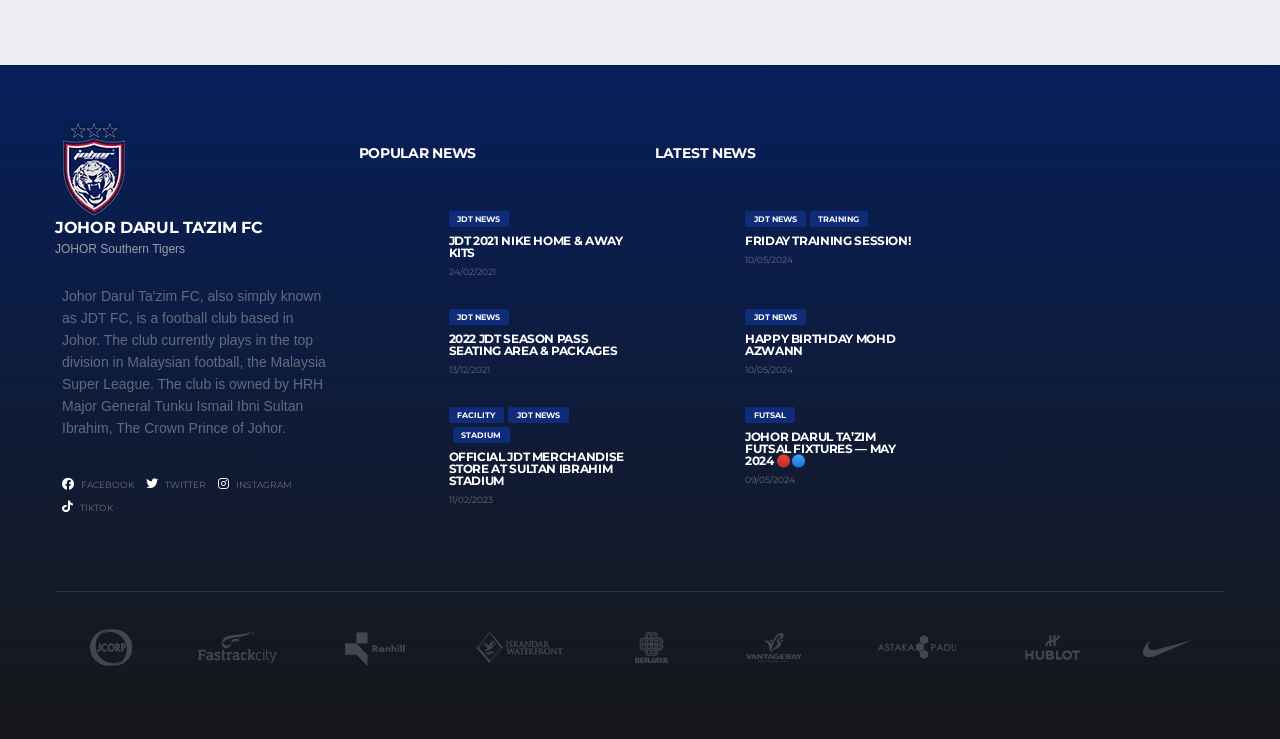Locate the bounding box coordinates of the region to be clicked to comply with the following instruction: "Check the Friday training session". The coordinates must be four float numbers between 0 and 1, in the form [left, top, right, bottom].

[0.582, 0.316, 0.711, 0.336]